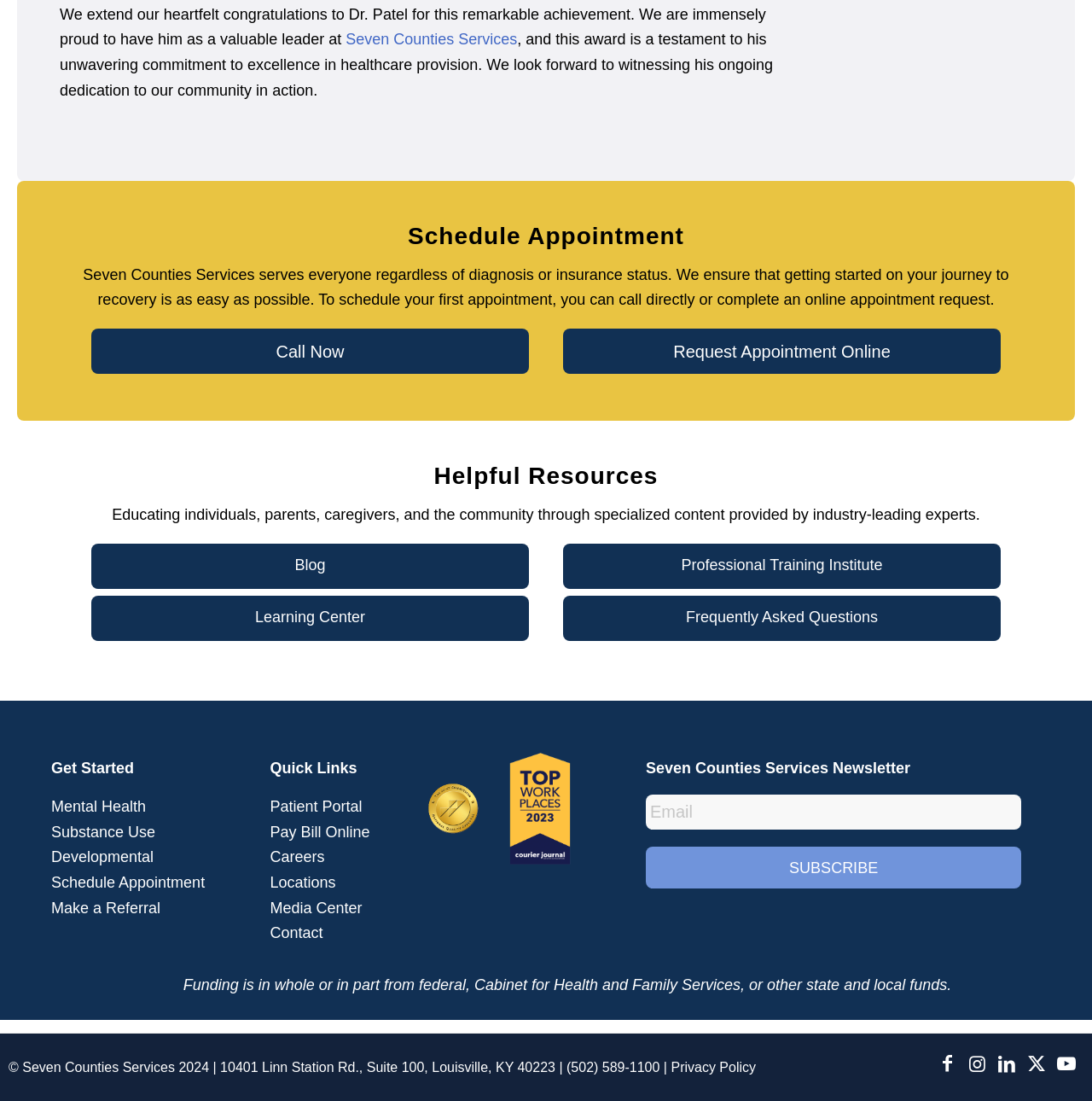Find the bounding box of the UI element described as: "Mental Health". The bounding box coordinates should be given as four float values between 0 and 1, i.e., [left, top, right, bottom].

[0.047, 0.725, 0.134, 0.74]